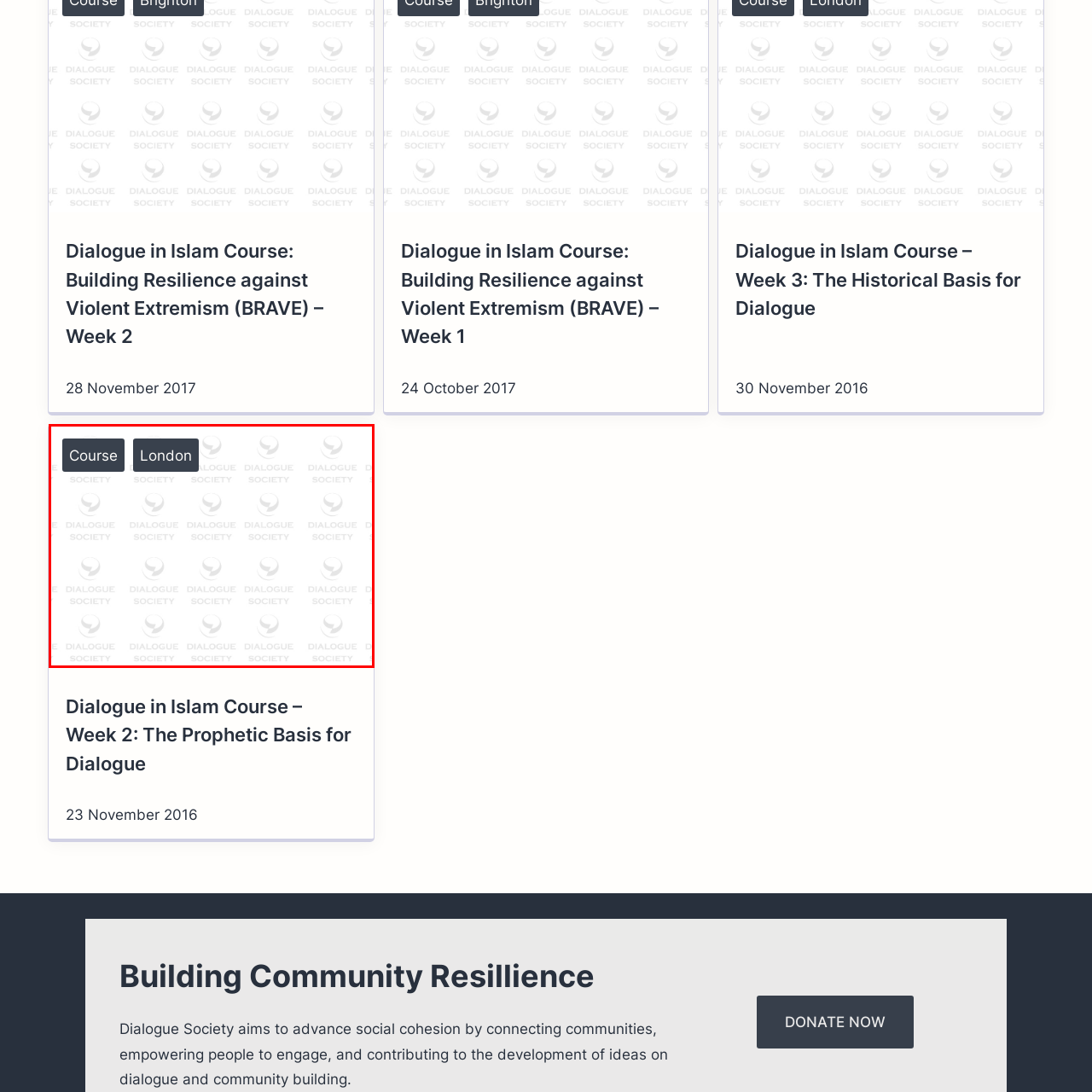Please scrutinize the portion of the image inside the purple boundary and provide an elaborate answer to the question below, relying on the visual elements: 
What is the course focused on?

The 'Dialogue in Islam Course: Building Resilience against Violent Extremism (BRAVE) – Week 2' is specifically focused on the themes of dialogue and community resilience, aimed at fostering understanding and cohesion among diverse groups.